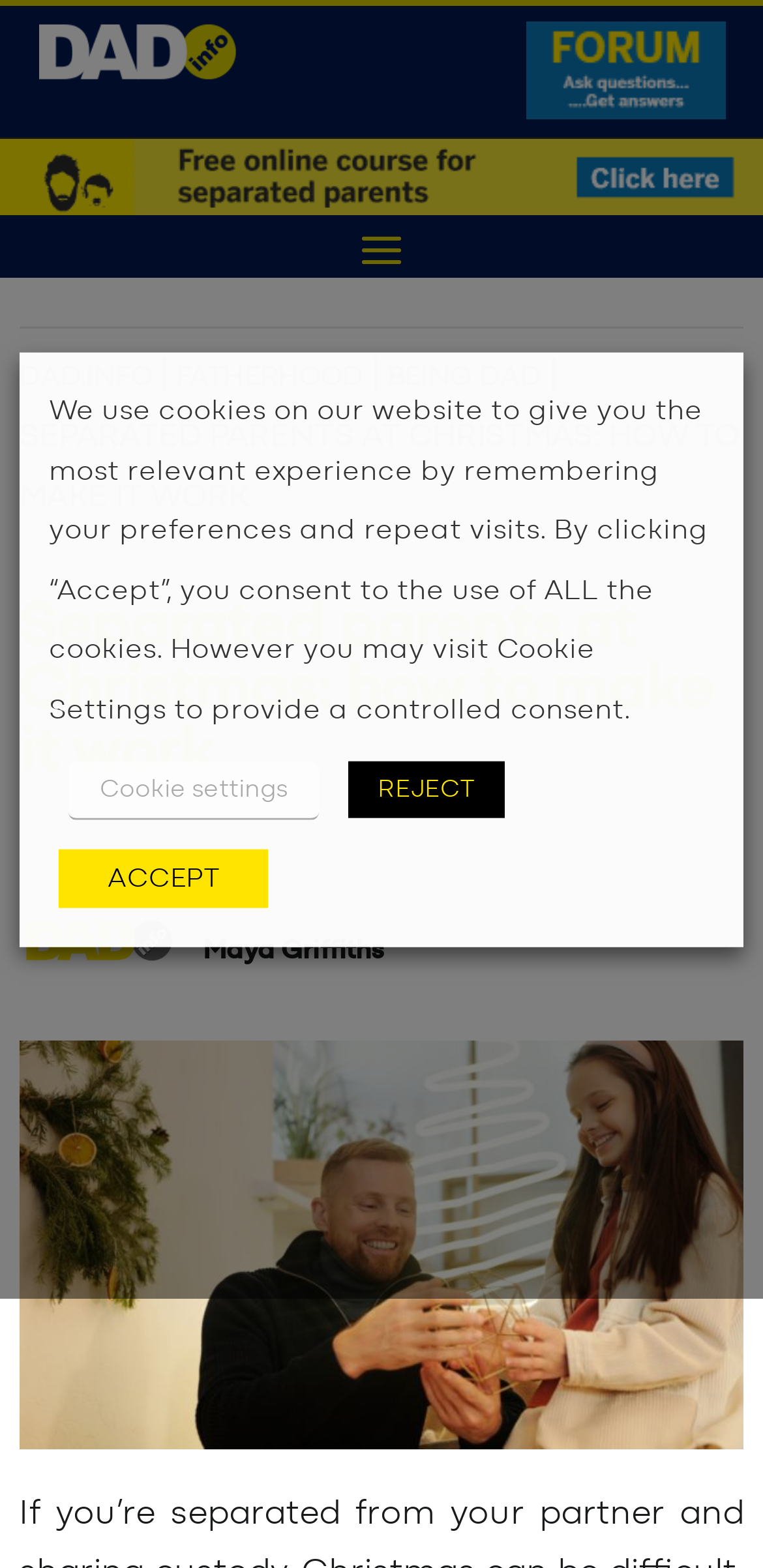What is the purpose of the 'Cookie settings' button?
Answer with a single word or phrase, using the screenshot for reference.

To provide controlled consent